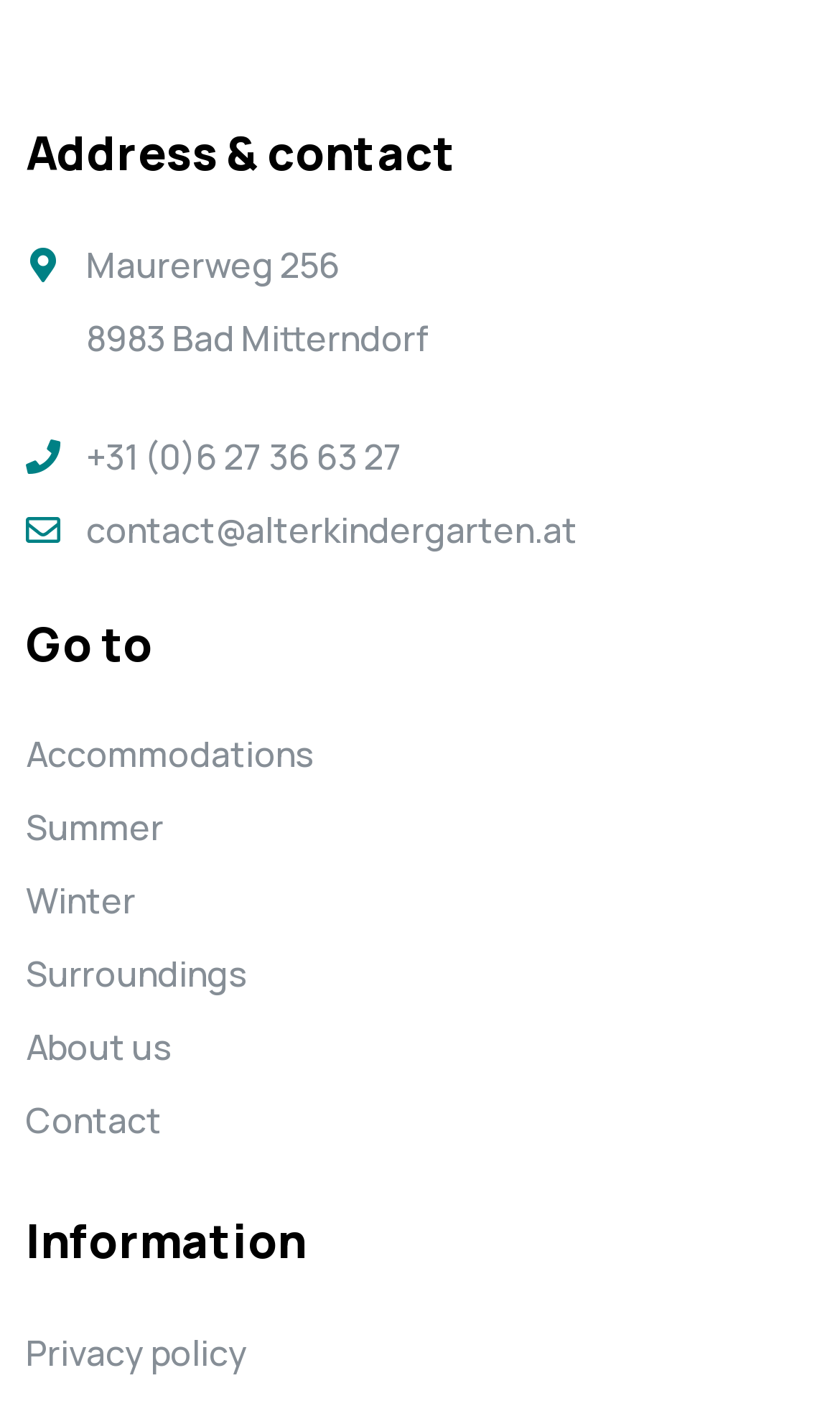Determine the bounding box coordinates of the UI element that matches the following description: "Privacy policy". The coordinates should be four float numbers between 0 and 1 in the format [left, top, right, bottom].

[0.031, 0.94, 0.969, 0.986]